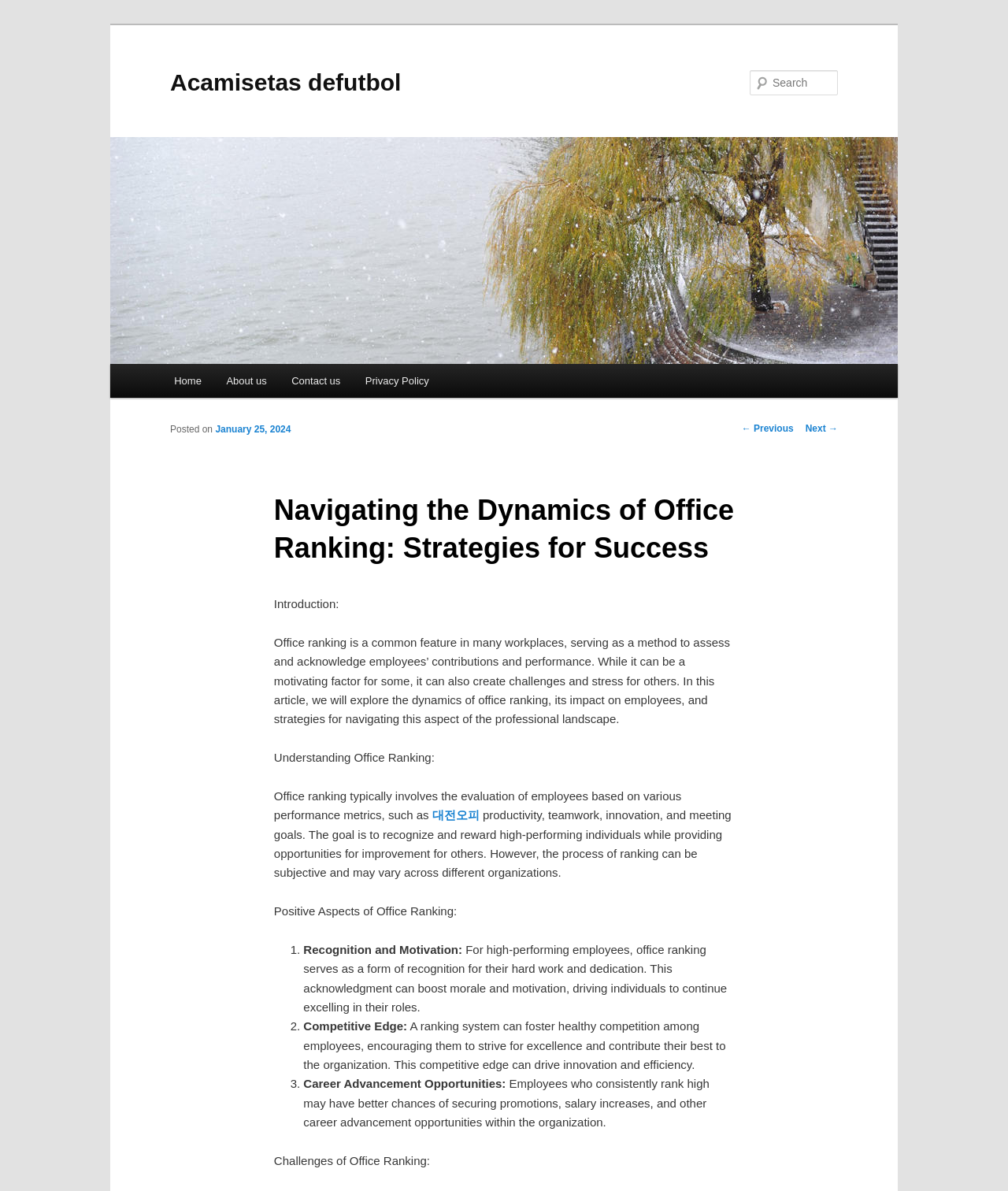Please identify the bounding box coordinates for the region that you need to click to follow this instruction: "Click on the About us link".

[0.212, 0.306, 0.277, 0.334]